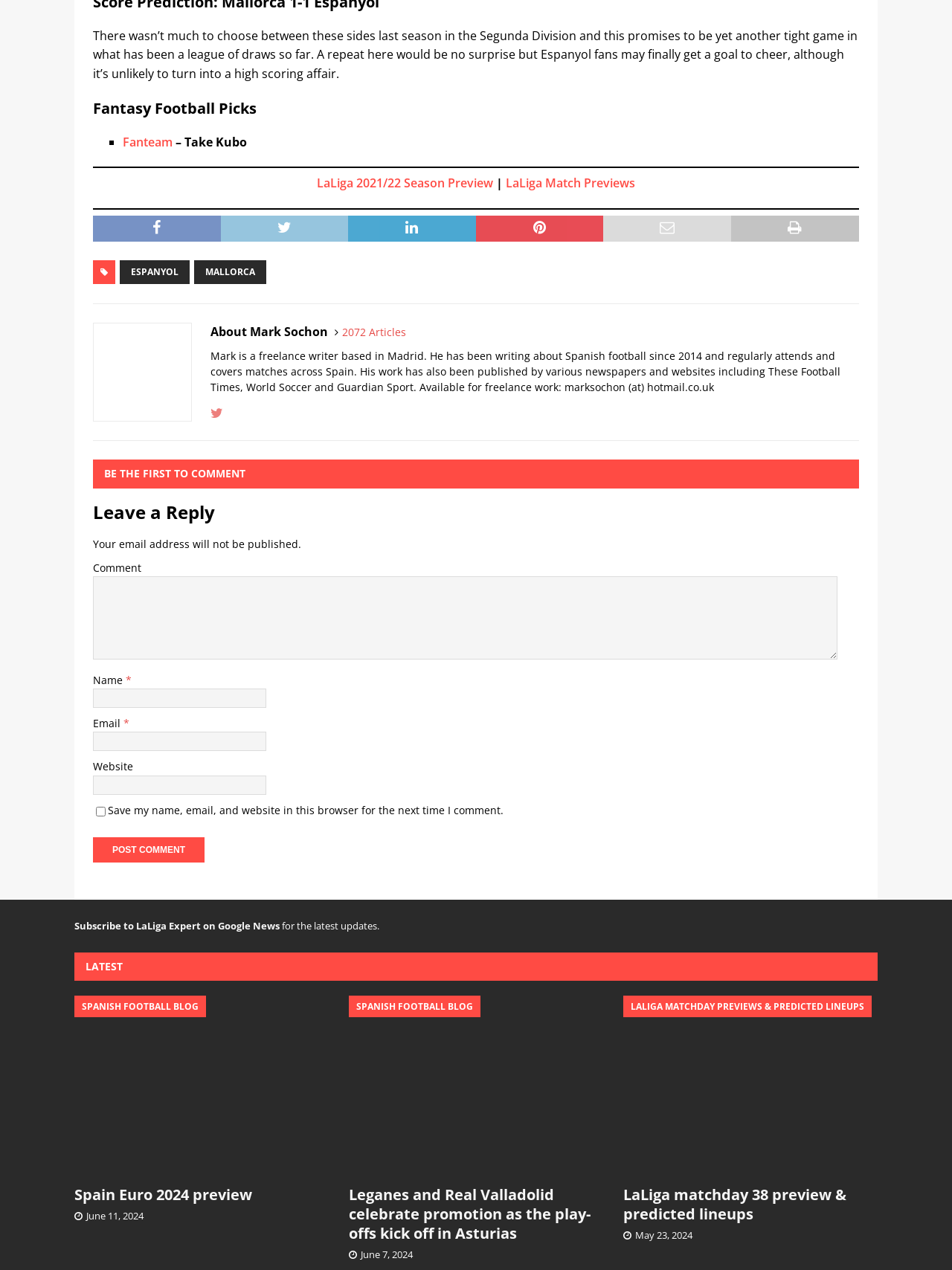Select the bounding box coordinates of the element I need to click to carry out the following instruction: "Click on the 'Post Comment' button".

[0.098, 0.659, 0.215, 0.679]